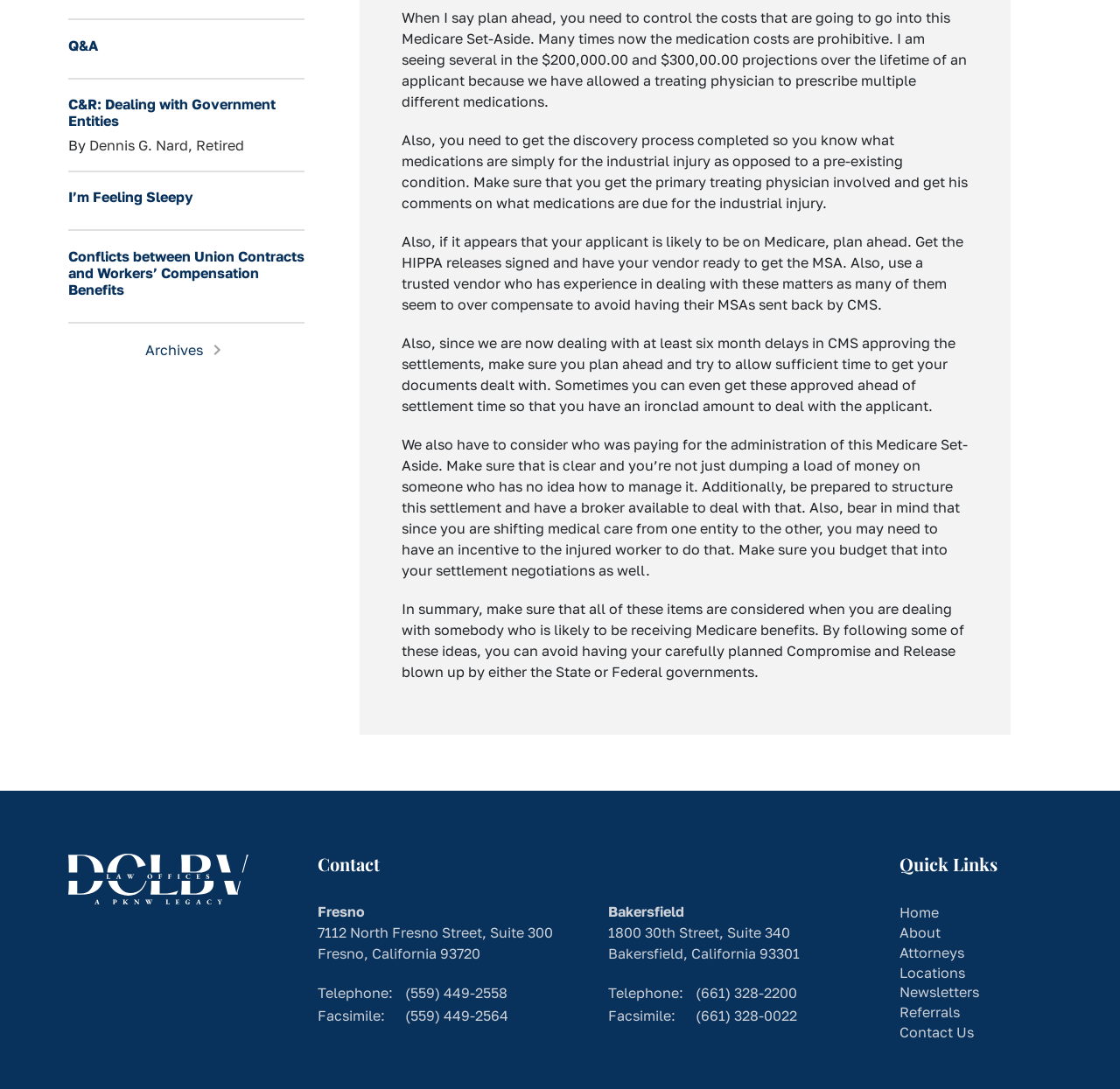Predict the bounding box coordinates of the UI element that matches this description: "C&R: Dealing with Government Entities". The coordinates should be in the format [left, top, right, bottom] with each value between 0 and 1.

[0.061, 0.088, 0.246, 0.119]